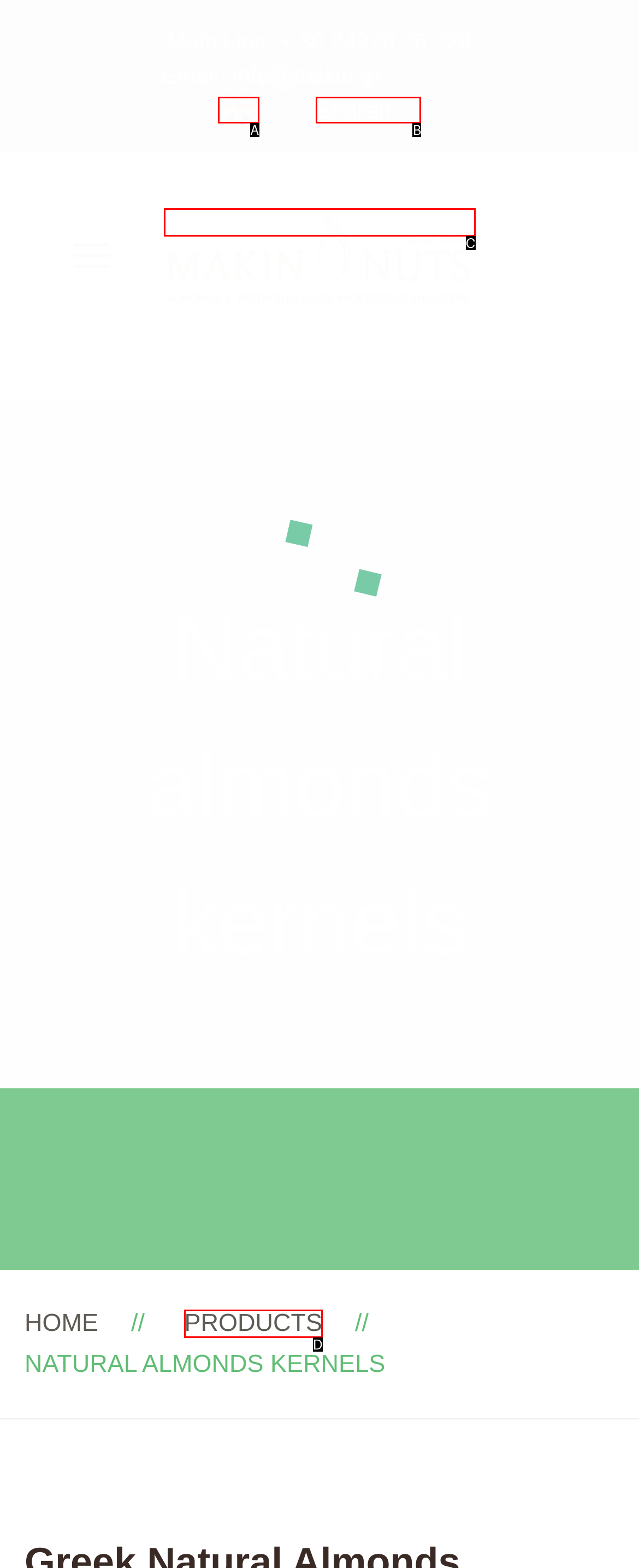Select the HTML element that corresponds to the description: alt="makin logo"
Reply with the letter of the correct option from the given choices.

C